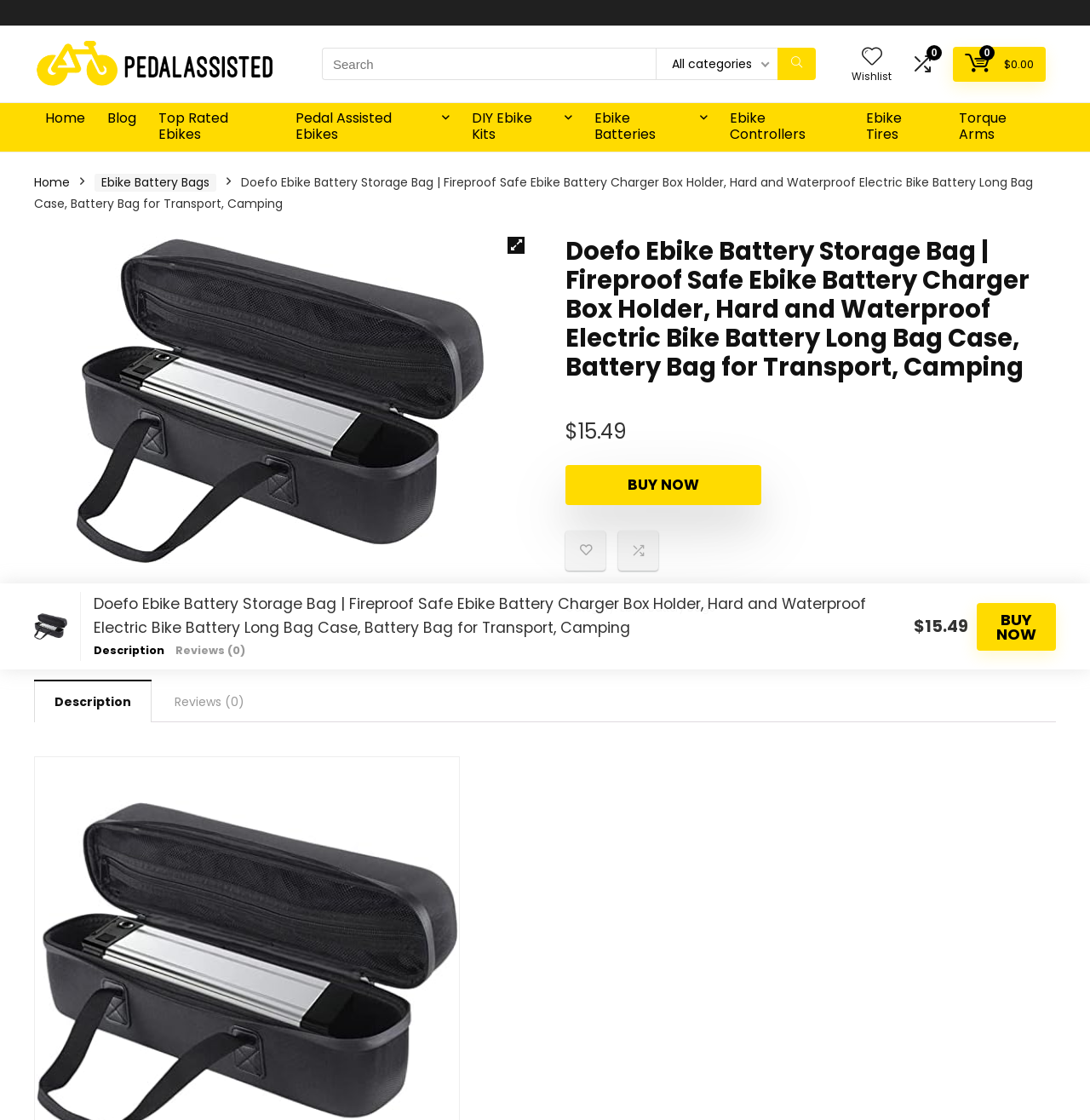Determine and generate the text content of the webpage's headline.

Doefo Ebike Battery Storage Bag | Fireproof Safe Ebike Battery Charger Box Holder, Hard and Waterproof Electric Bike Battery Long Bag Case, Battery Bag for Transport, Camping